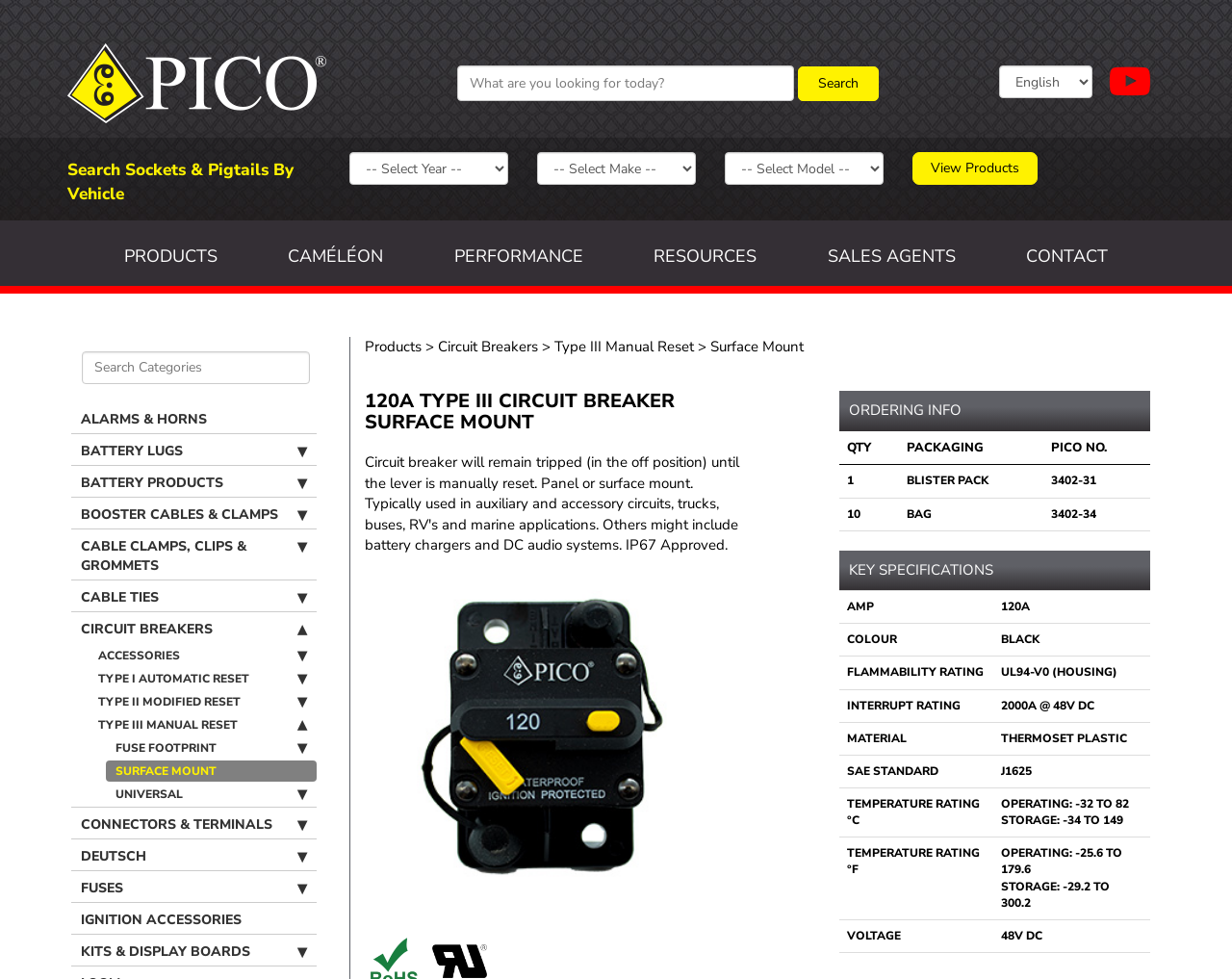Look at the image and answer the question in detail:
What is the material of the circuit breaker housing?

I found this answer by looking at the 'KEY SPECIFICATIONS' table, which lists the key features of the product. The fifth row of the table shows the material of the housing, which is THERMOSET PLASTIC.